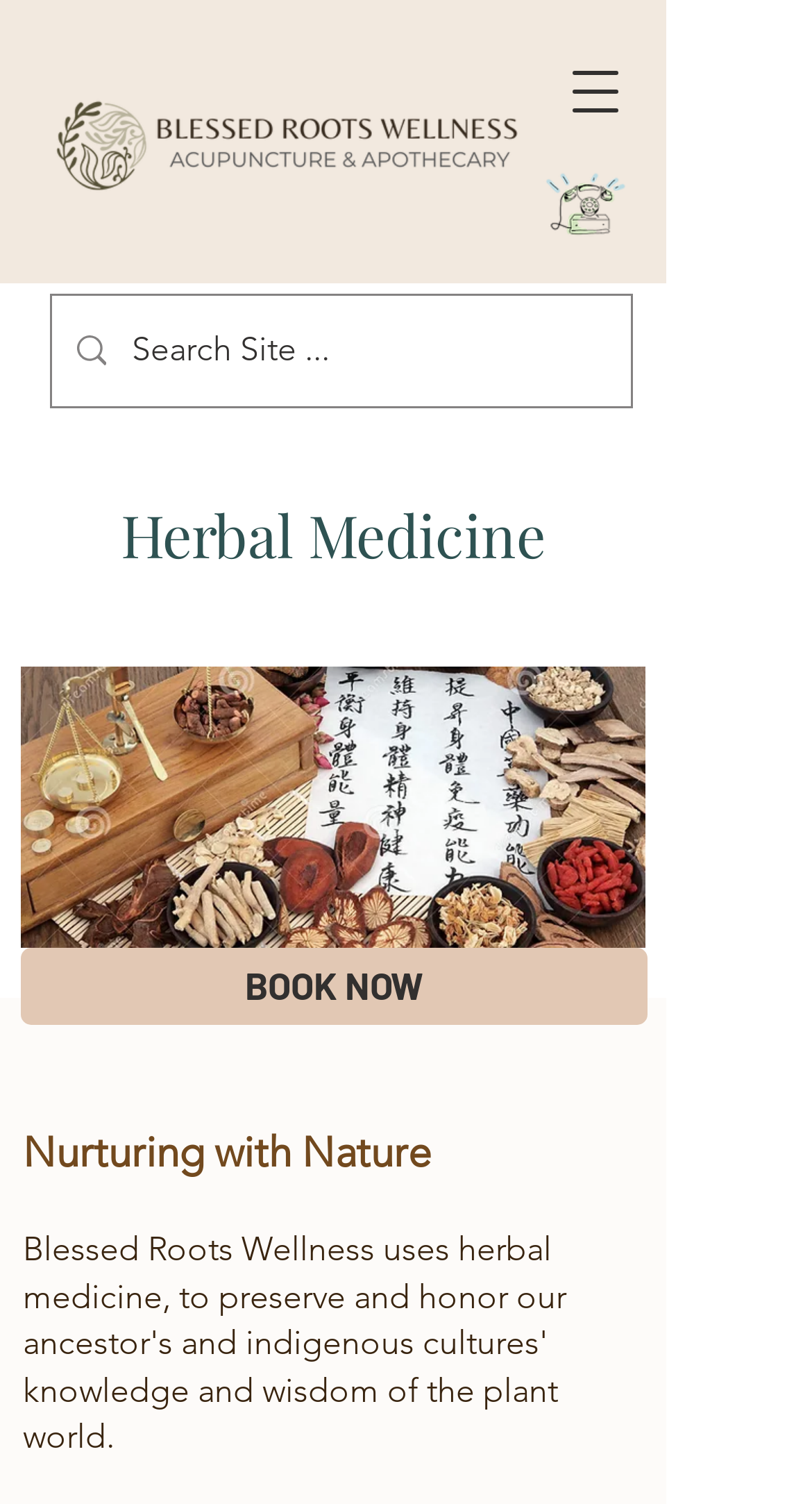What is the tagline of this website?
Look at the image and construct a detailed response to the question.

I found a static text element with the content 'Nurturing with Nature', which appears to be the tagline or slogan of this website.